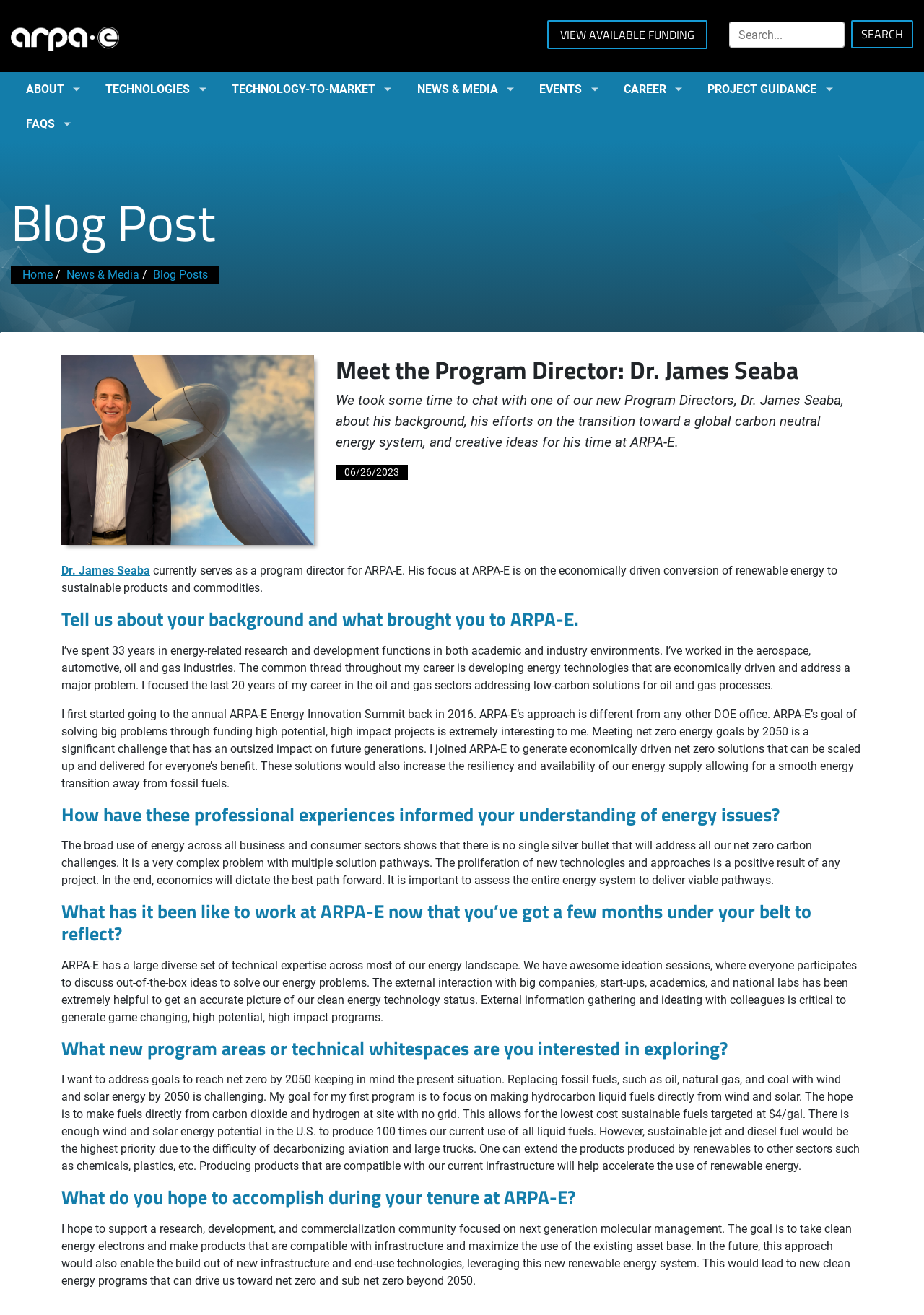Please find the bounding box coordinates of the element that needs to be clicked to perform the following instruction: "Read about Dr. James Seaba". The bounding box coordinates should be four float numbers between 0 and 1, represented as [left, top, right, bottom].

[0.066, 0.429, 0.162, 0.439]